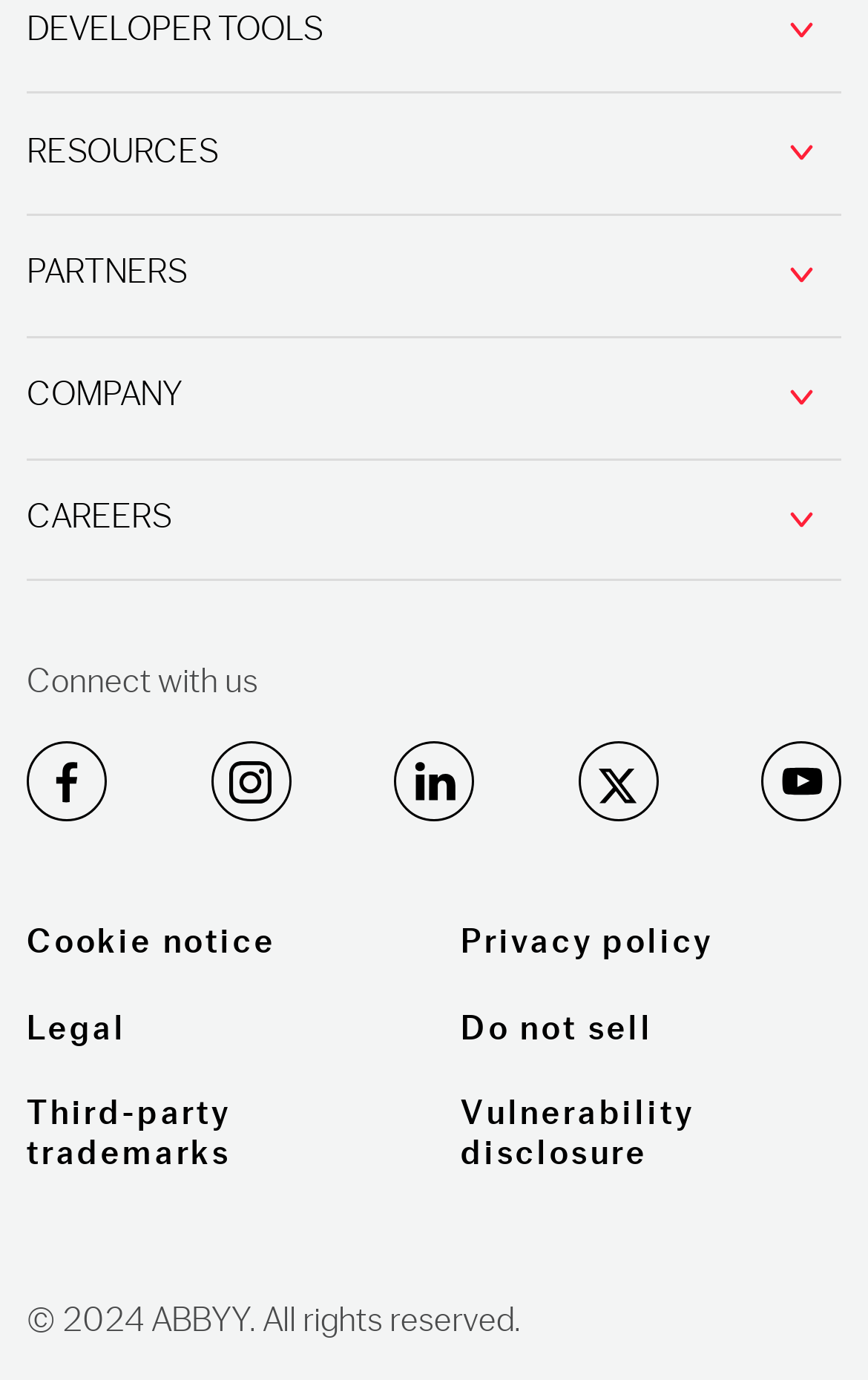Locate the bounding box coordinates of the clickable element to fulfill the following instruction: "Connect with us on LinkedIn". Provide the coordinates as four float numbers between 0 and 1 in the format [left, top, right, bottom].

[0.031, 0.538, 0.123, 0.596]